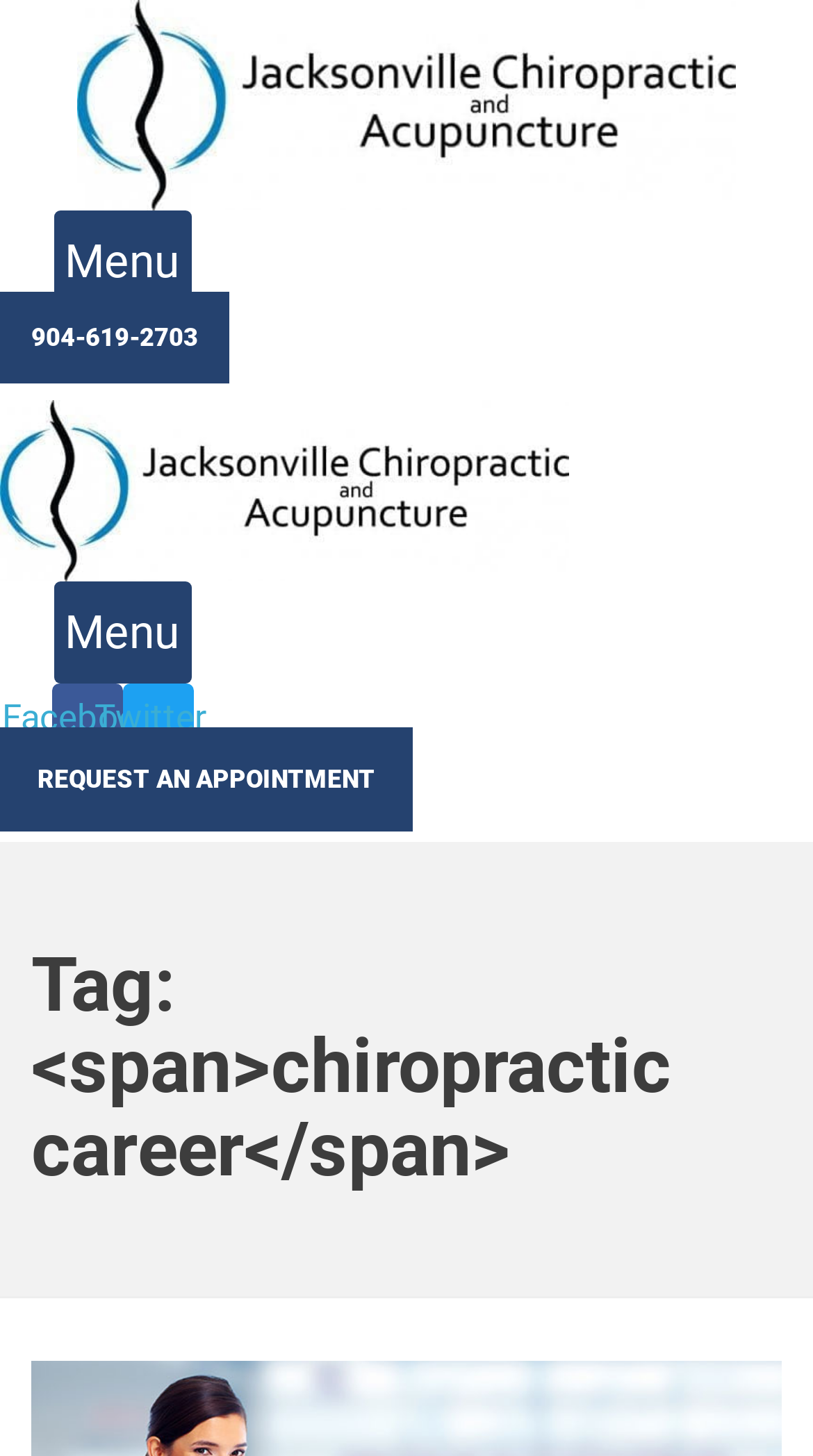Using the description "REQUEST AN APPOINTMENT", locate and provide the bounding box of the UI element.

[0.0, 0.499, 0.508, 0.571]